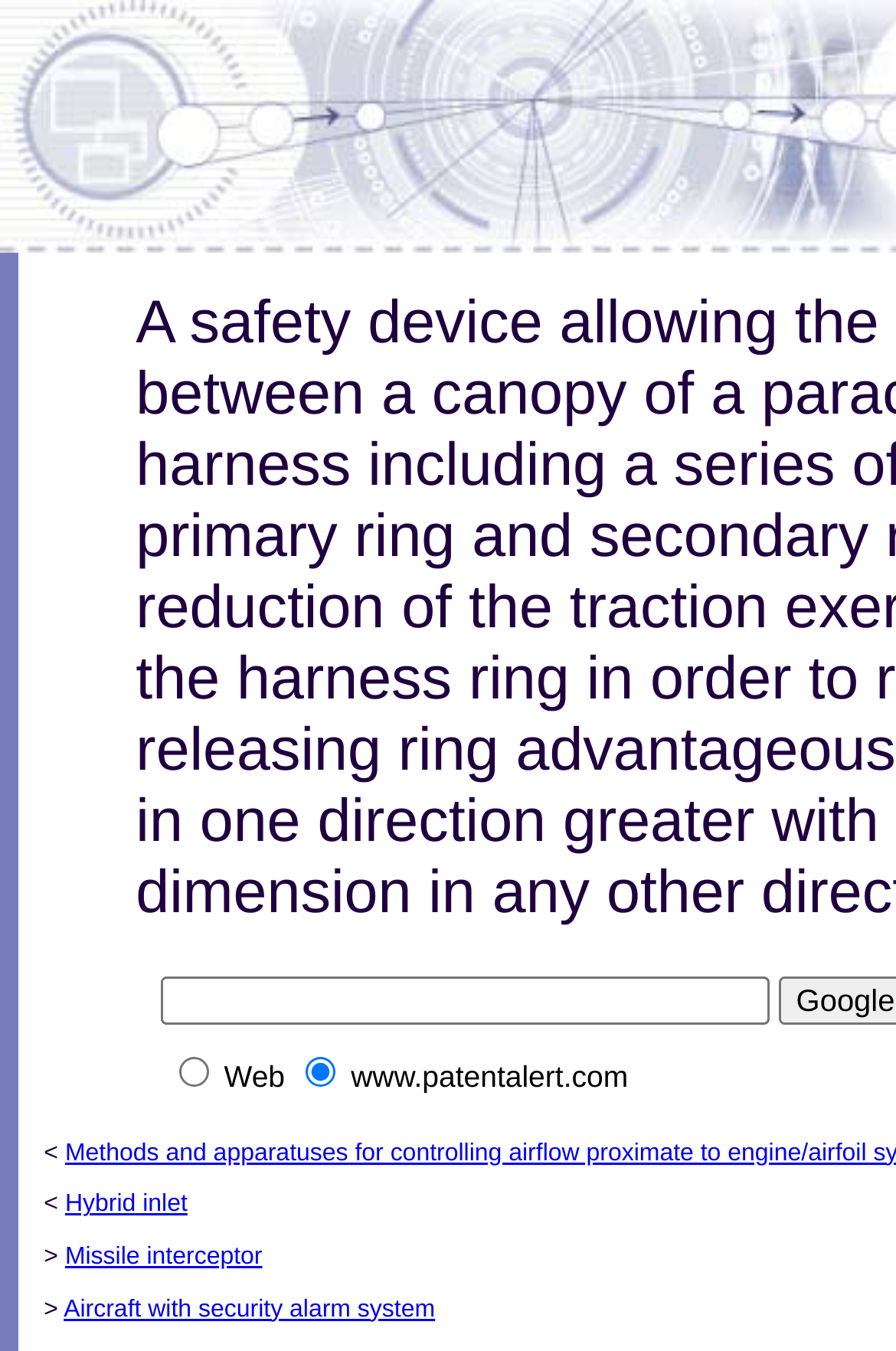What is the layout of the webpage?
Using the image as a reference, answer with just one word or a short phrase.

Table-based